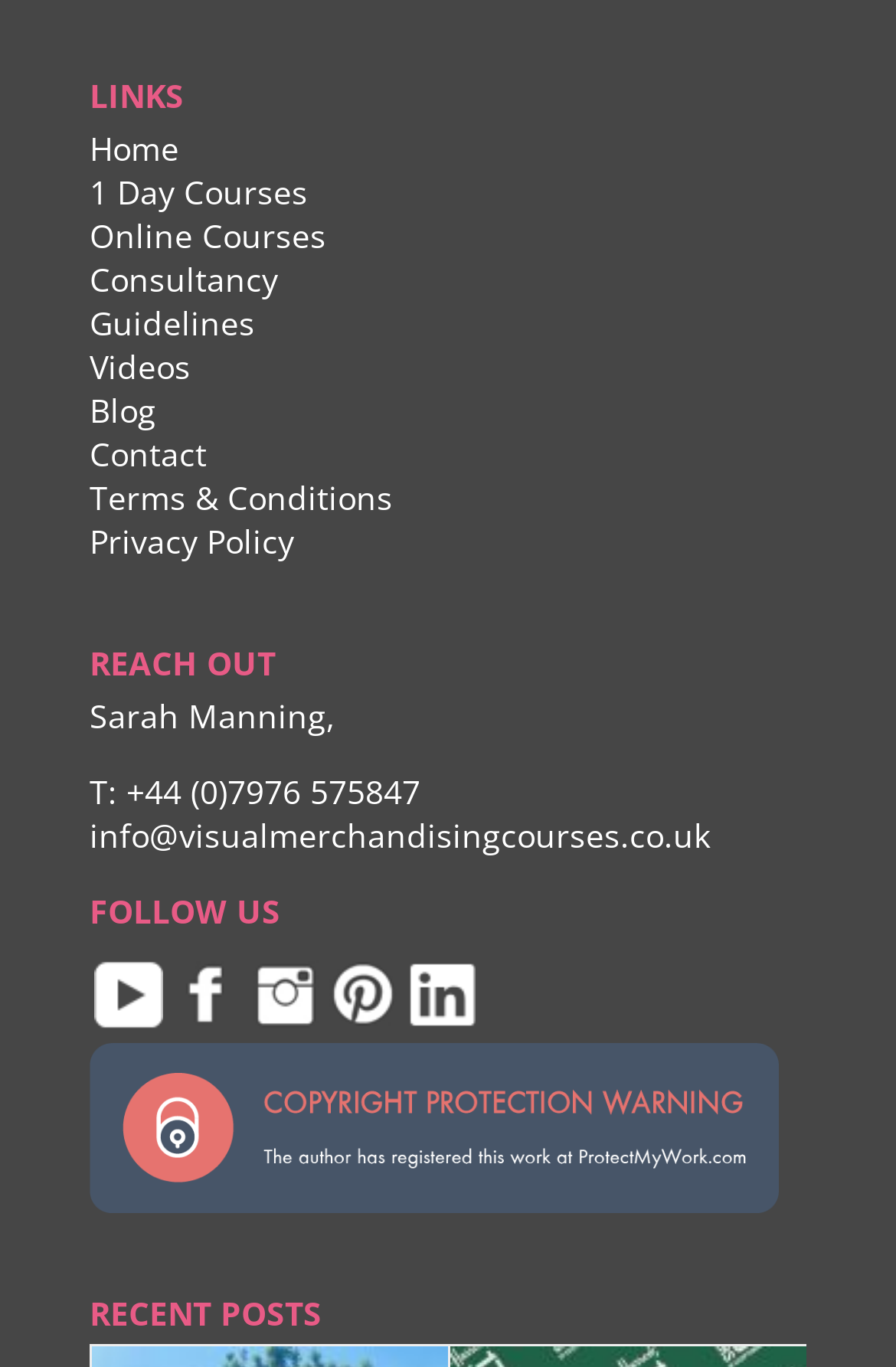Identify the bounding box coordinates for the UI element described by the following text: "Privacy Policy". Provide the coordinates as four float numbers between 0 and 1, in the format [left, top, right, bottom].

[0.1, 0.379, 0.328, 0.411]